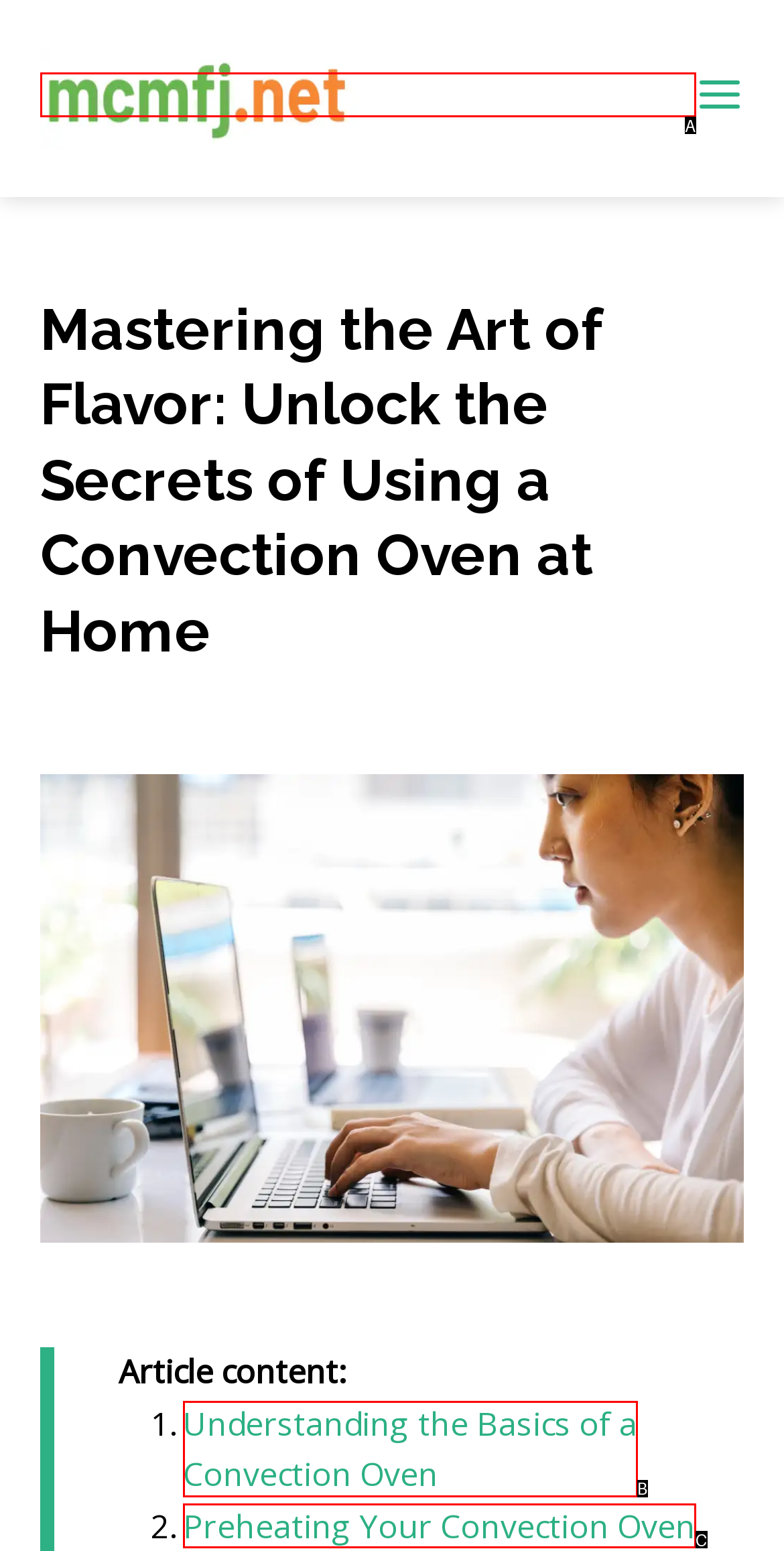Match the HTML element to the description: Preheating Your Convection Oven. Respond with the letter of the correct option directly.

C